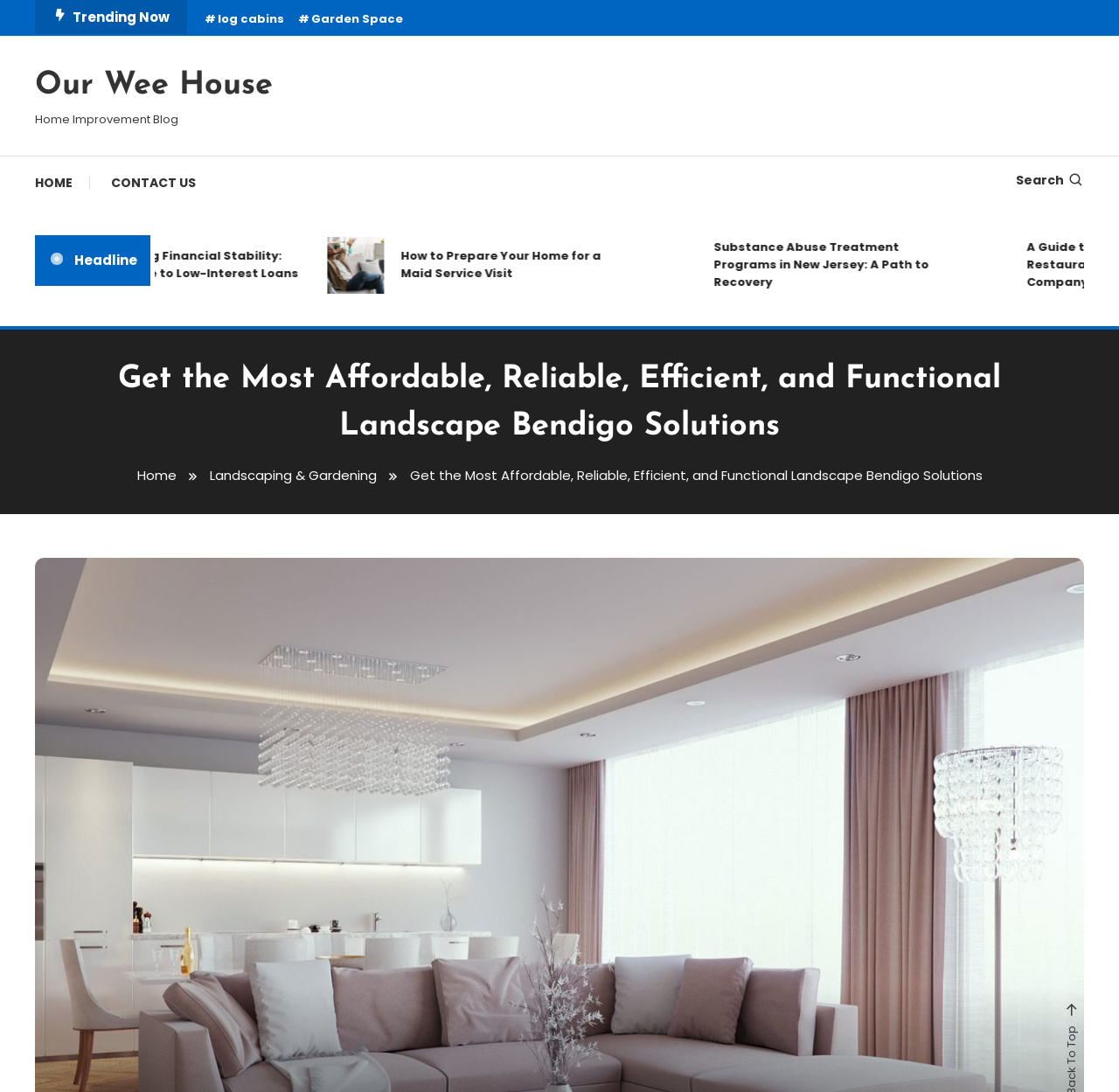Please determine the bounding box of the UI element that matches this description: Home. The coordinates should be given as (top-left x, top-left y, bottom-right x, bottom-right y), with all values between 0 and 1.

[0.031, 0.144, 0.08, 0.192]